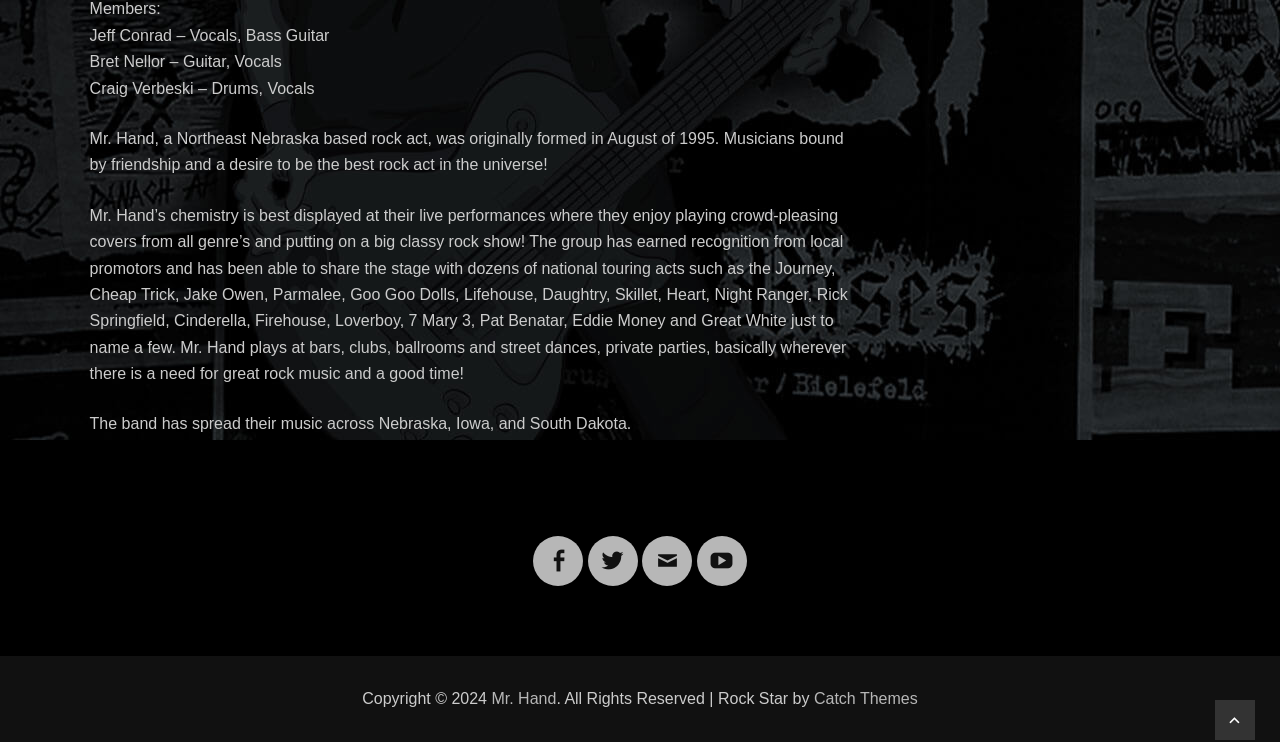Determine the bounding box of the UI element mentioned here: "Facebook". The coordinates must be in the format [left, top, right, bottom] with values ranging from 0 to 1.

[0.417, 0.728, 0.456, 0.751]